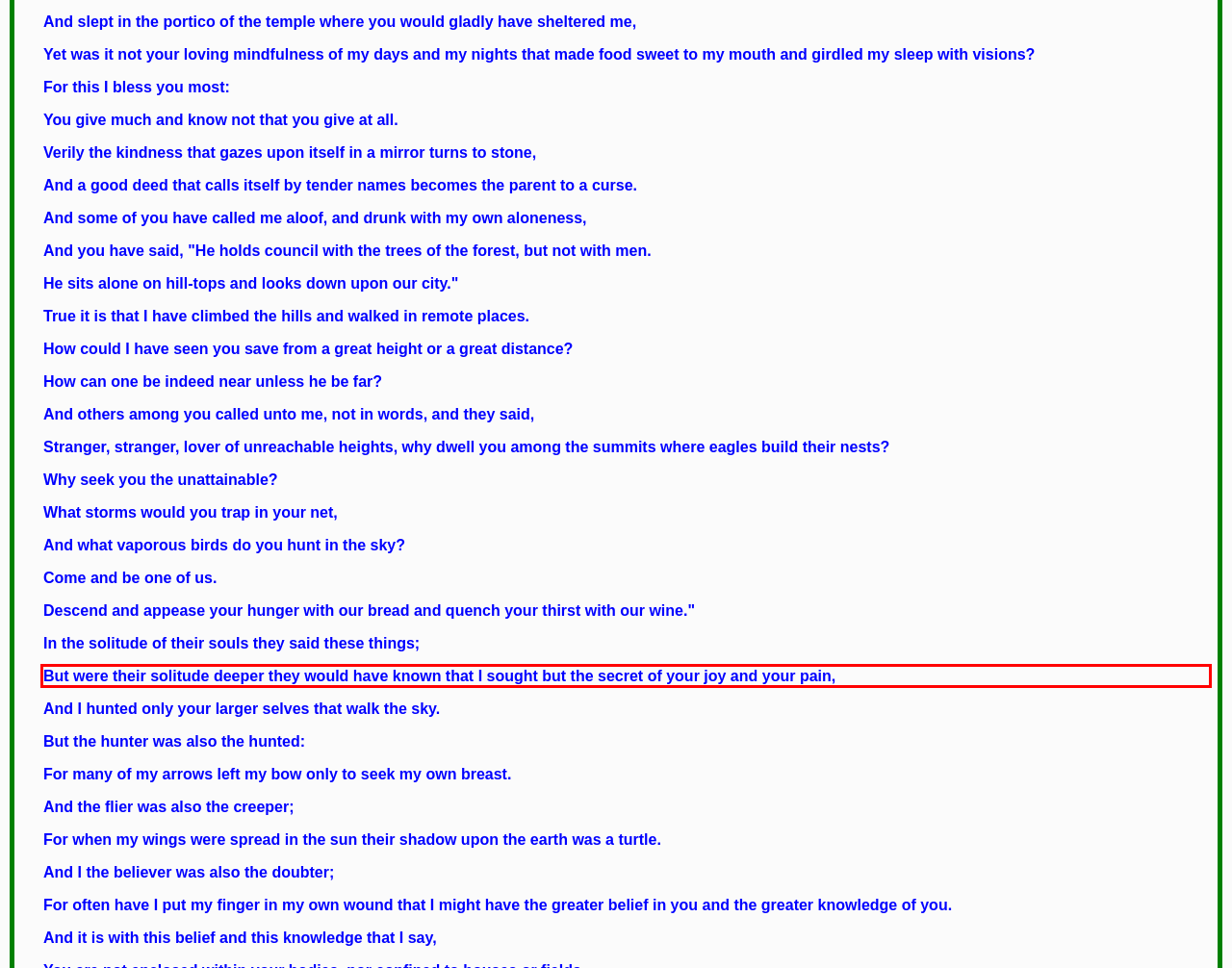Given a webpage screenshot, locate the red bounding box and extract the text content found inside it.

But were their solitude deeper they would have known that I sought but the secret of your joy and your pain,